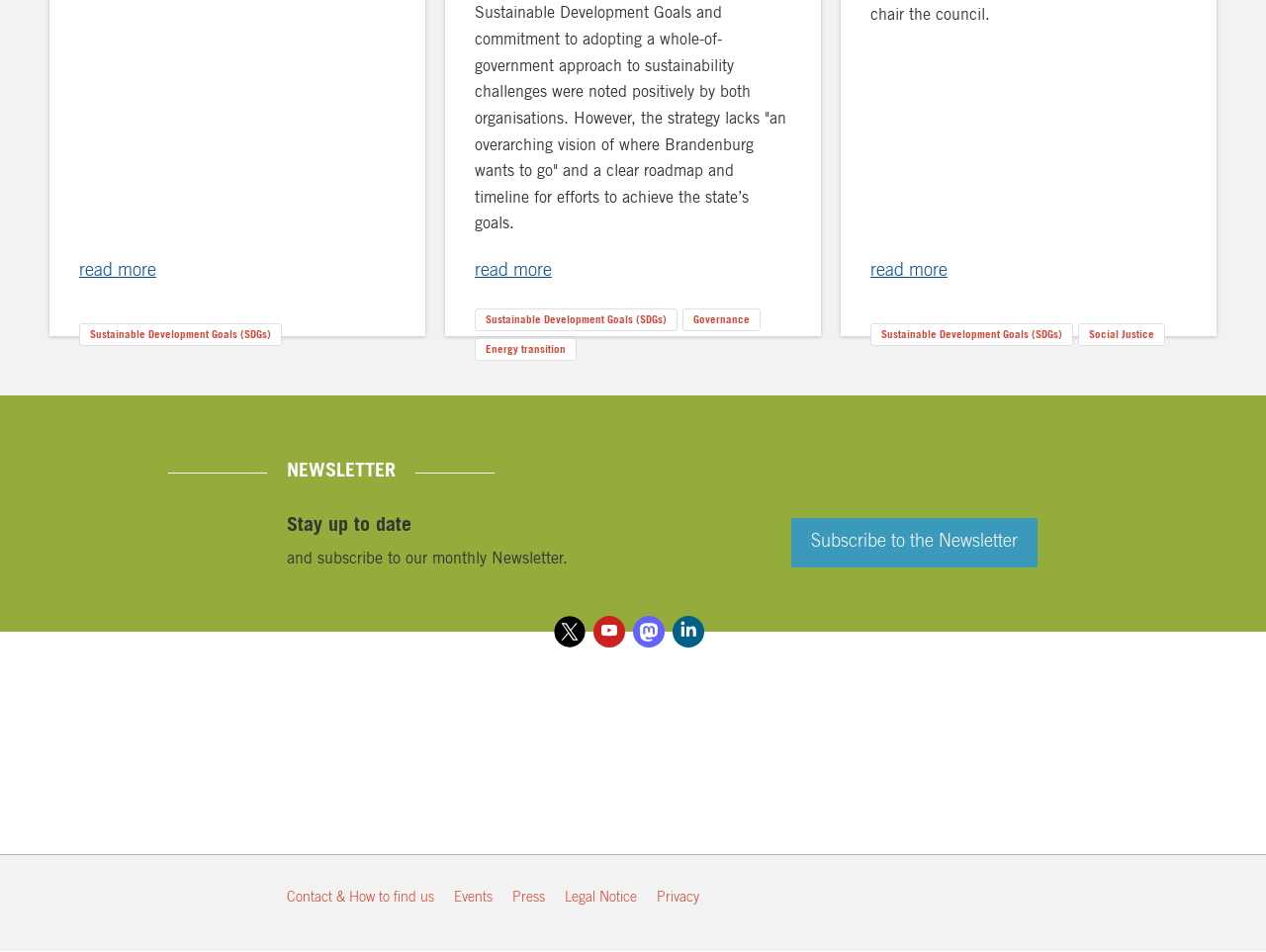Please respond to the question using a single word or phrase:
What are the main categories in the footer menu?

Contact, Events, Press, Legal Notice, Privacy